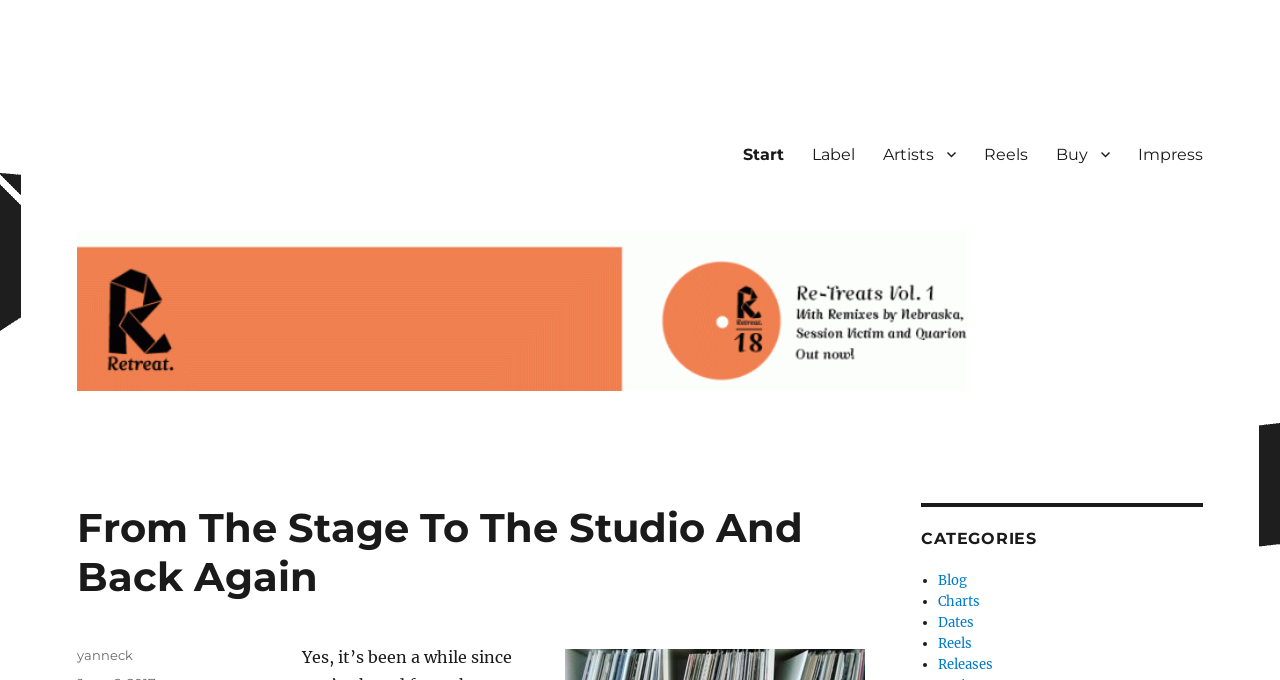What is the name of the website?
Analyze the image and deliver a detailed answer to the question.

The name of the website is RETREAT, which is indicated by the heading element 'RETREAT' at the top of the page, and also repeated in the link 'RETREAT' below it.